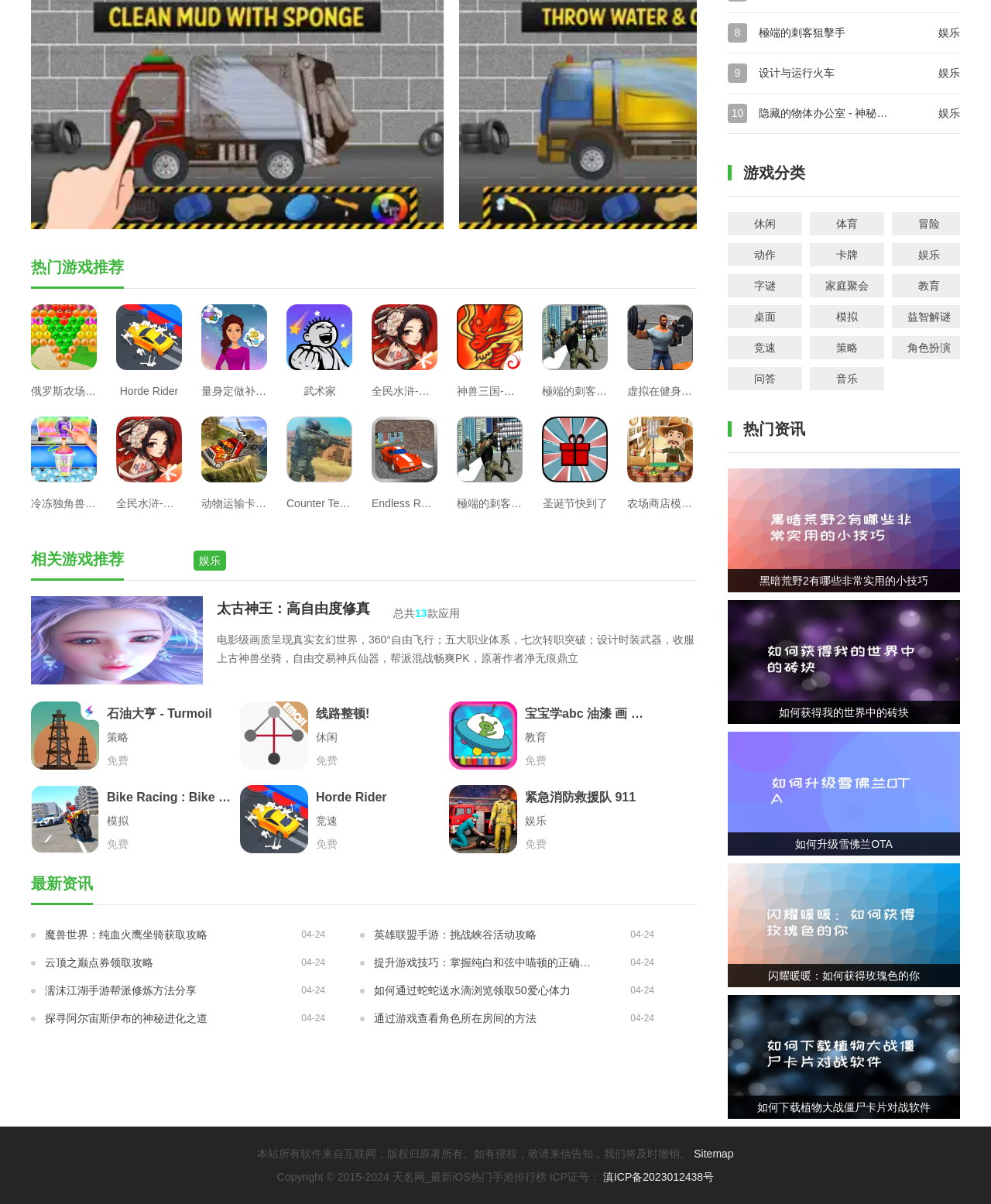How many game recommendations are shown on this webpage?
Answer with a single word or phrase by referring to the visual content.

13